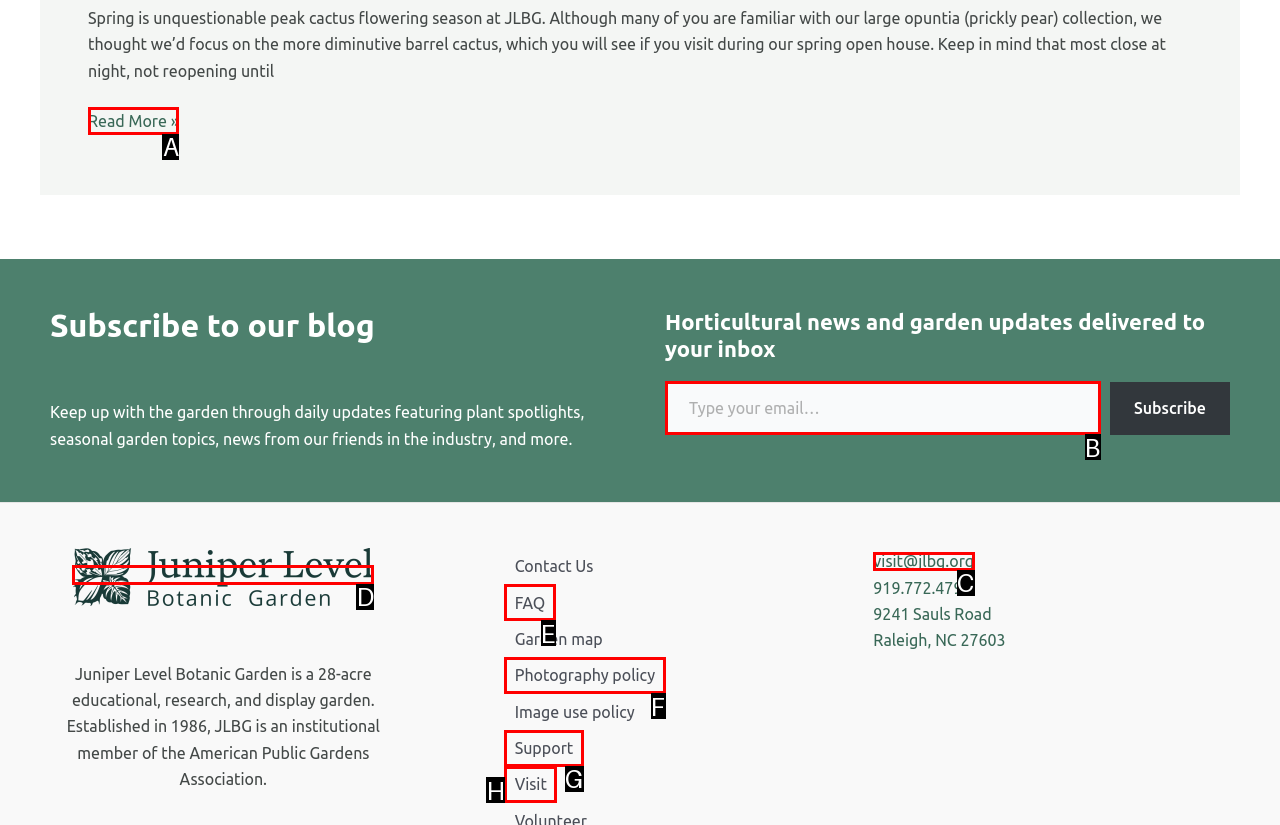Select the UI element that should be clicked to execute the following task: Check out the JLBG logo
Provide the letter of the correct choice from the given options.

D